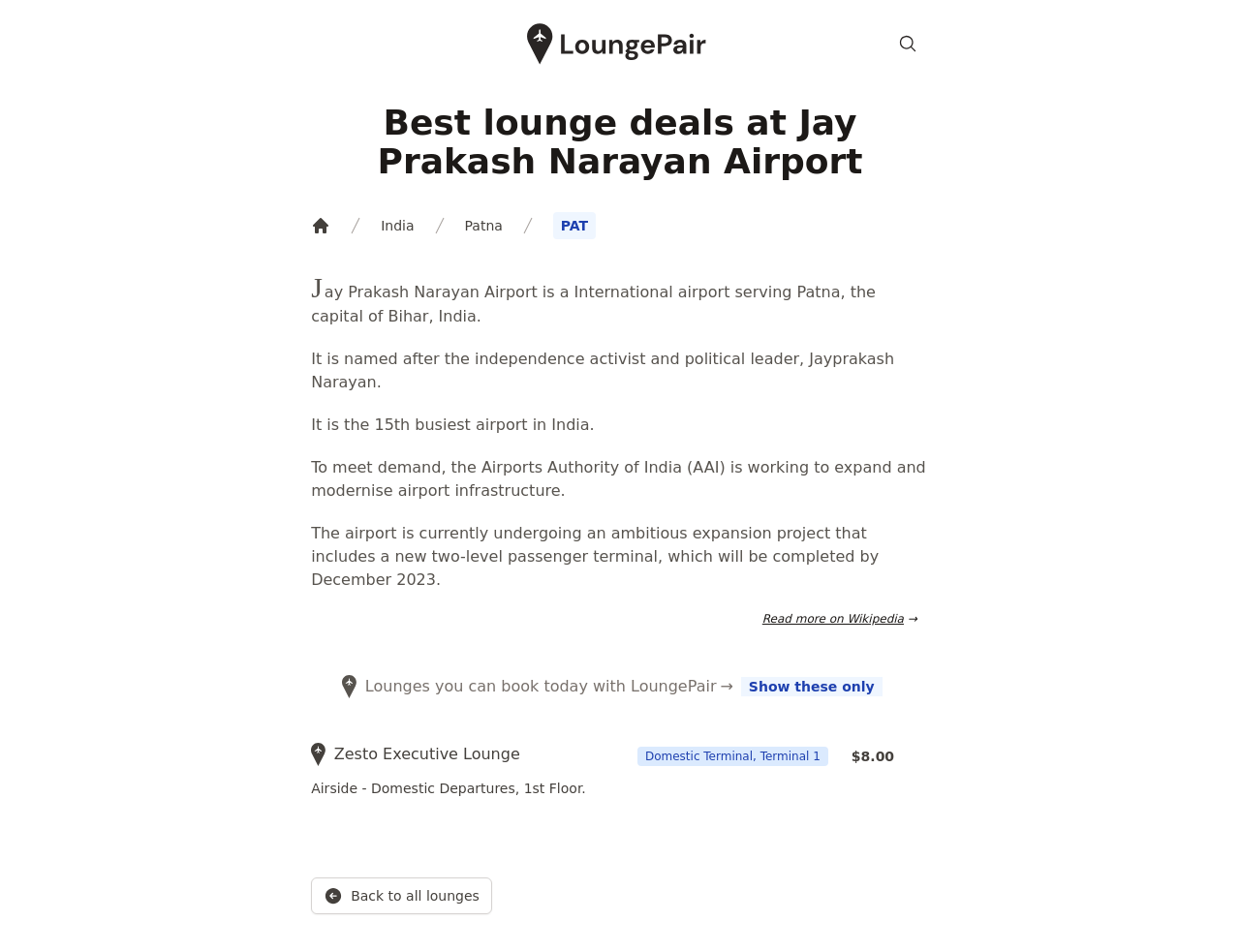Find and provide the bounding box coordinates for the UI element described with: "PAT".

[0.446, 0.223, 0.481, 0.251]